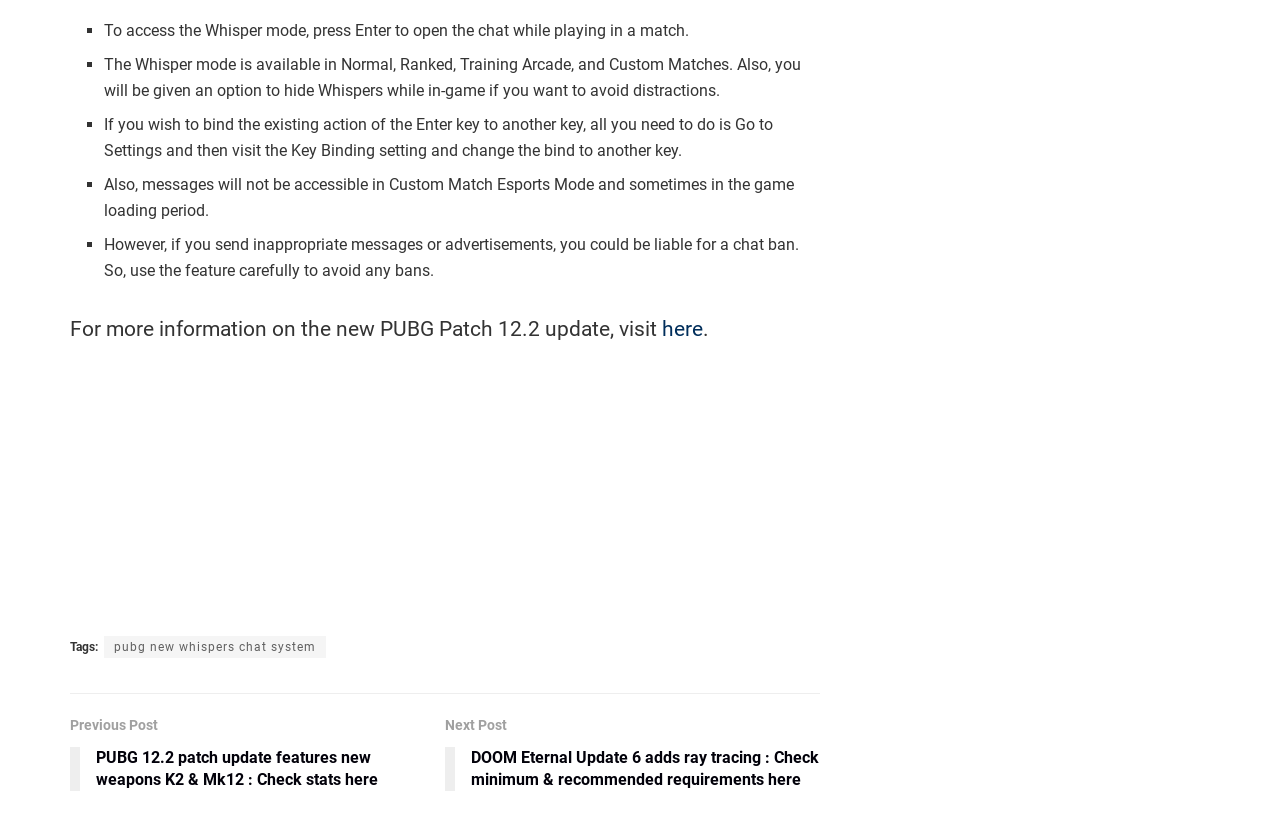Where can you find more information on the PUBG Patch 12.2 update?
Please provide a single word or phrase based on the screenshot.

Here